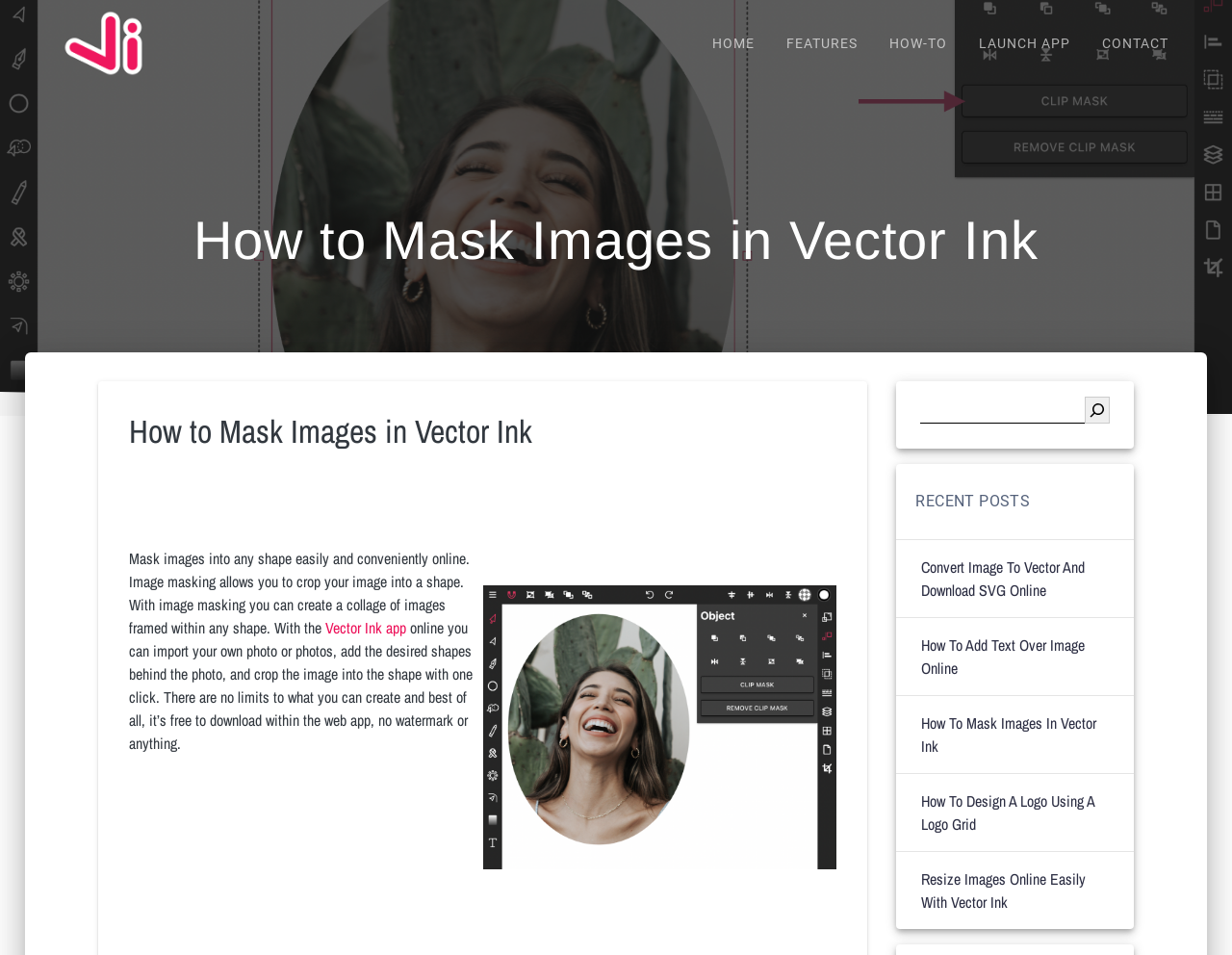Determine the bounding box coordinates (top-left x, top-left y, bottom-right x, bottom-right y) of the UI element described in the following text: Launch App

[0.785, 0.021, 0.879, 0.069]